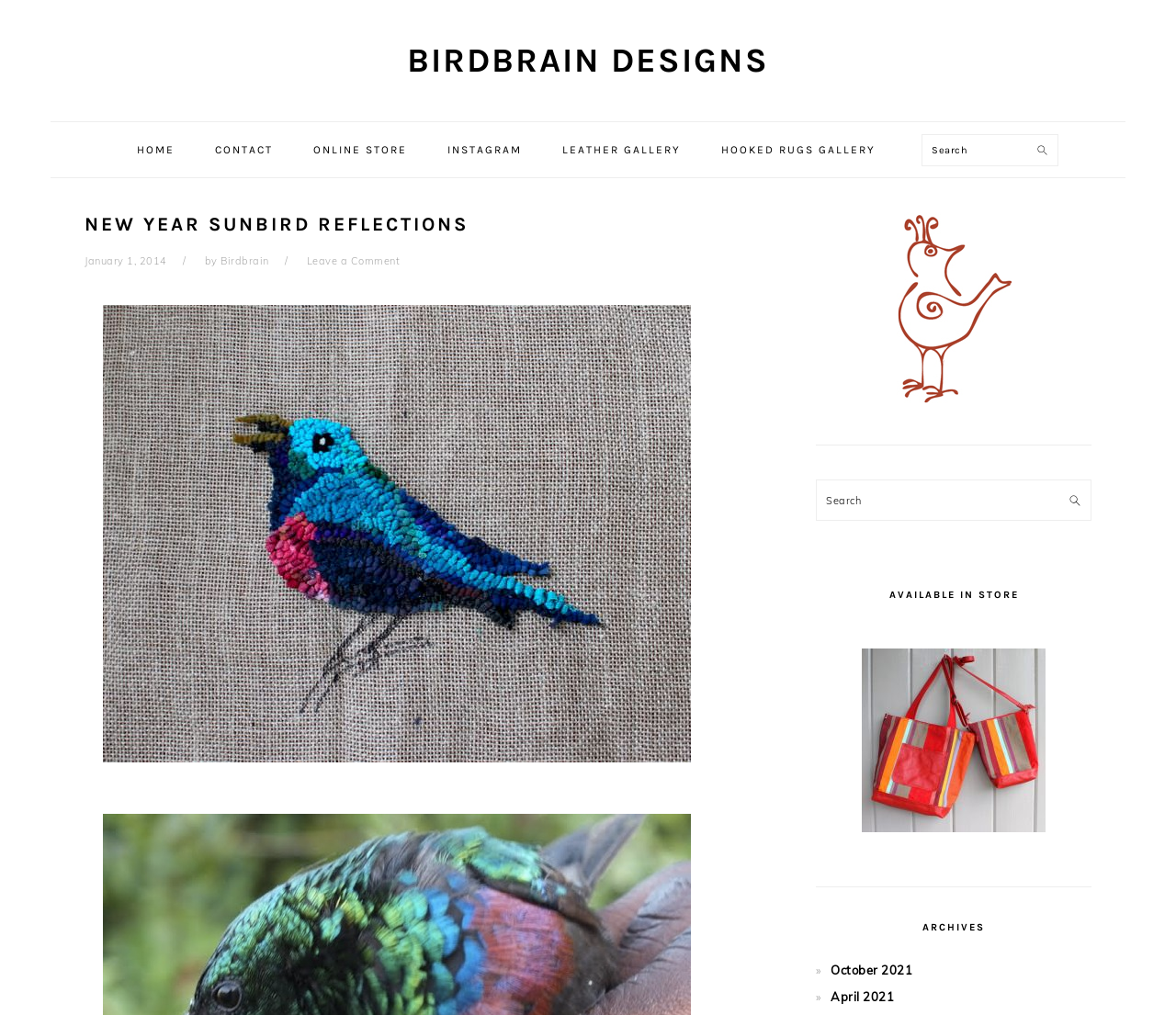What is the name of the product in the 'AVAILABLE IN STORE' section?
Based on the content of the image, thoroughly explain and answer the question.

The name of the product can be found in the link 'melon pouch 1' with bounding box coordinates [0.733, 0.808, 0.889, 0.823], which is located in the 'AVAILABLE IN STORE' section.